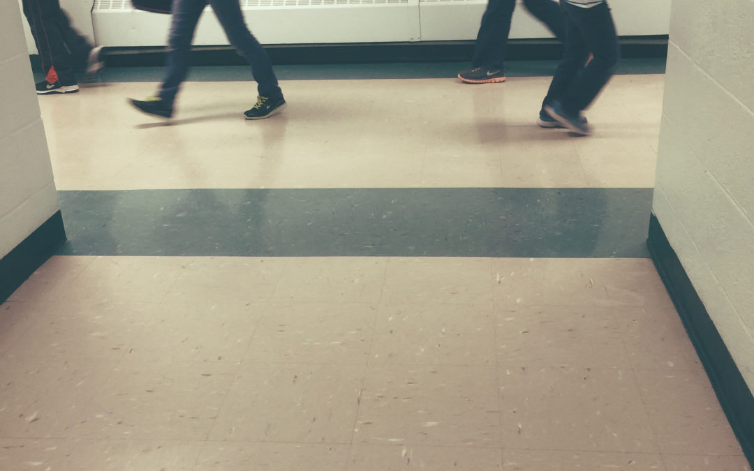What type of clothing are the students wearing?
Please respond to the question thoroughly and include all relevant details.

By looking at the image, I can see that the students are wearing casual clothing, which is typical attire for a school setting, and it adds to the lively and dynamic atmosphere of the cafeteria.